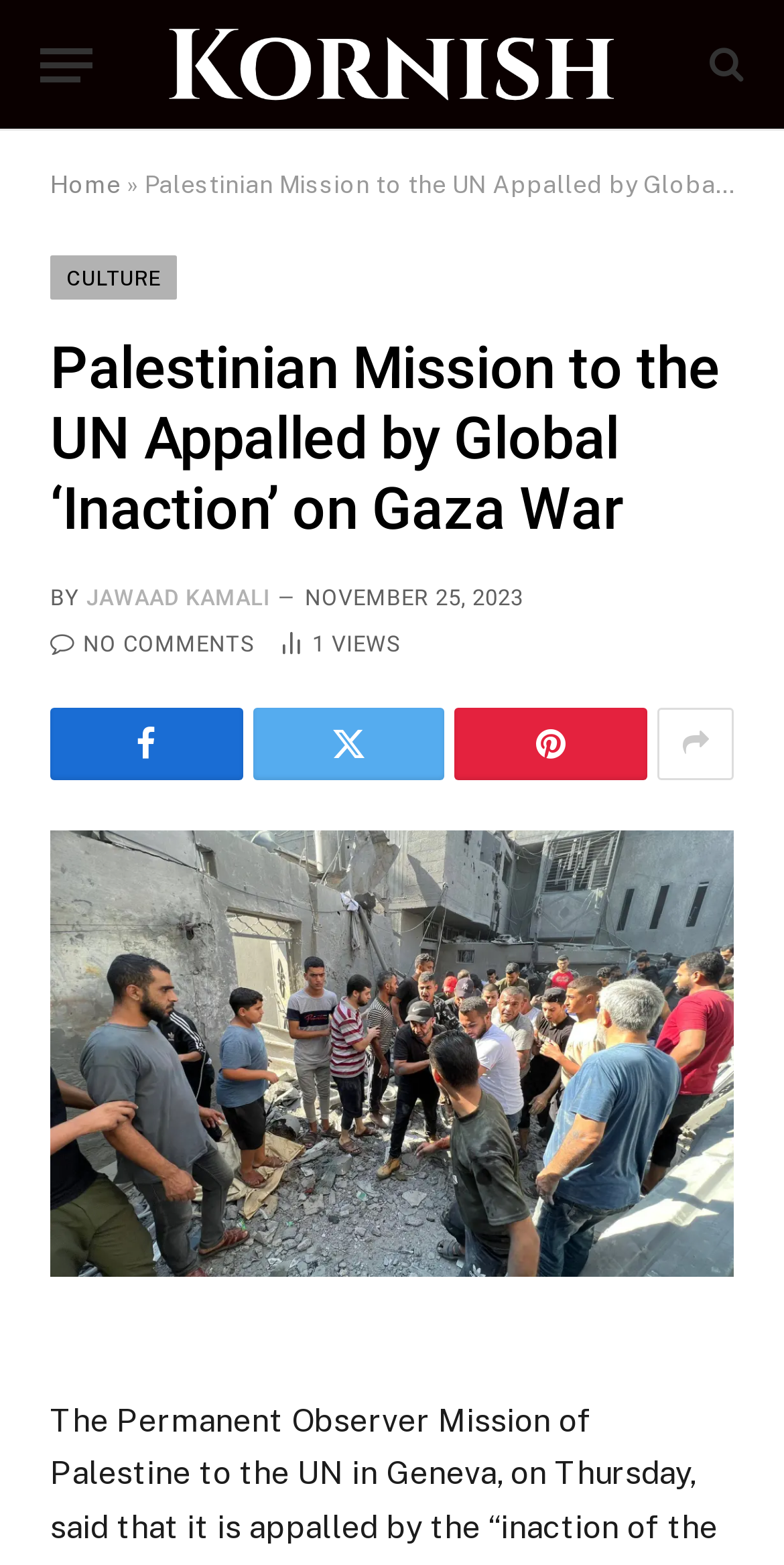Please identify the primary heading of the webpage and give its text content.

Palestinian Mission to the UN Appalled by Global ‘Inaction’ on Gaza War